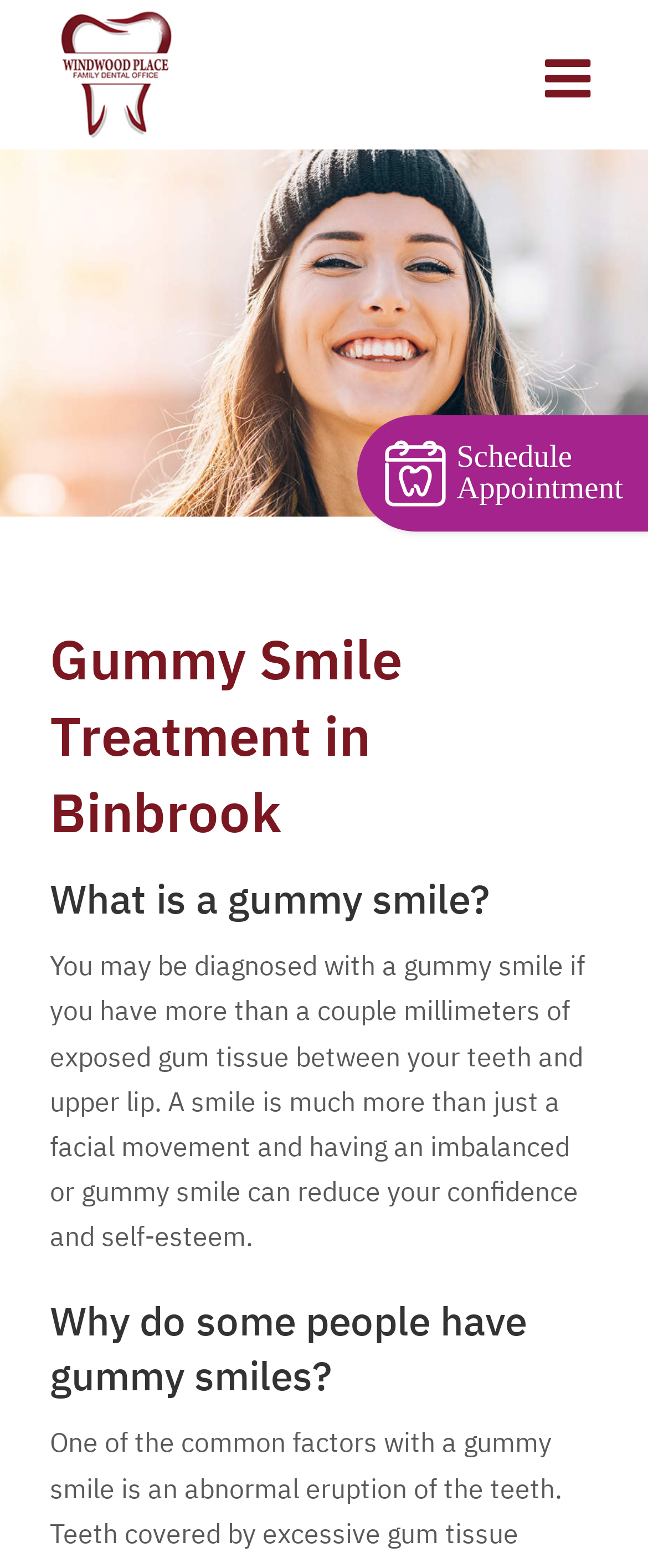Given the element description "aria-label="Toggle mobile menu"", identify the bounding box of the corresponding UI element.

[0.841, 0.033, 0.923, 0.067]